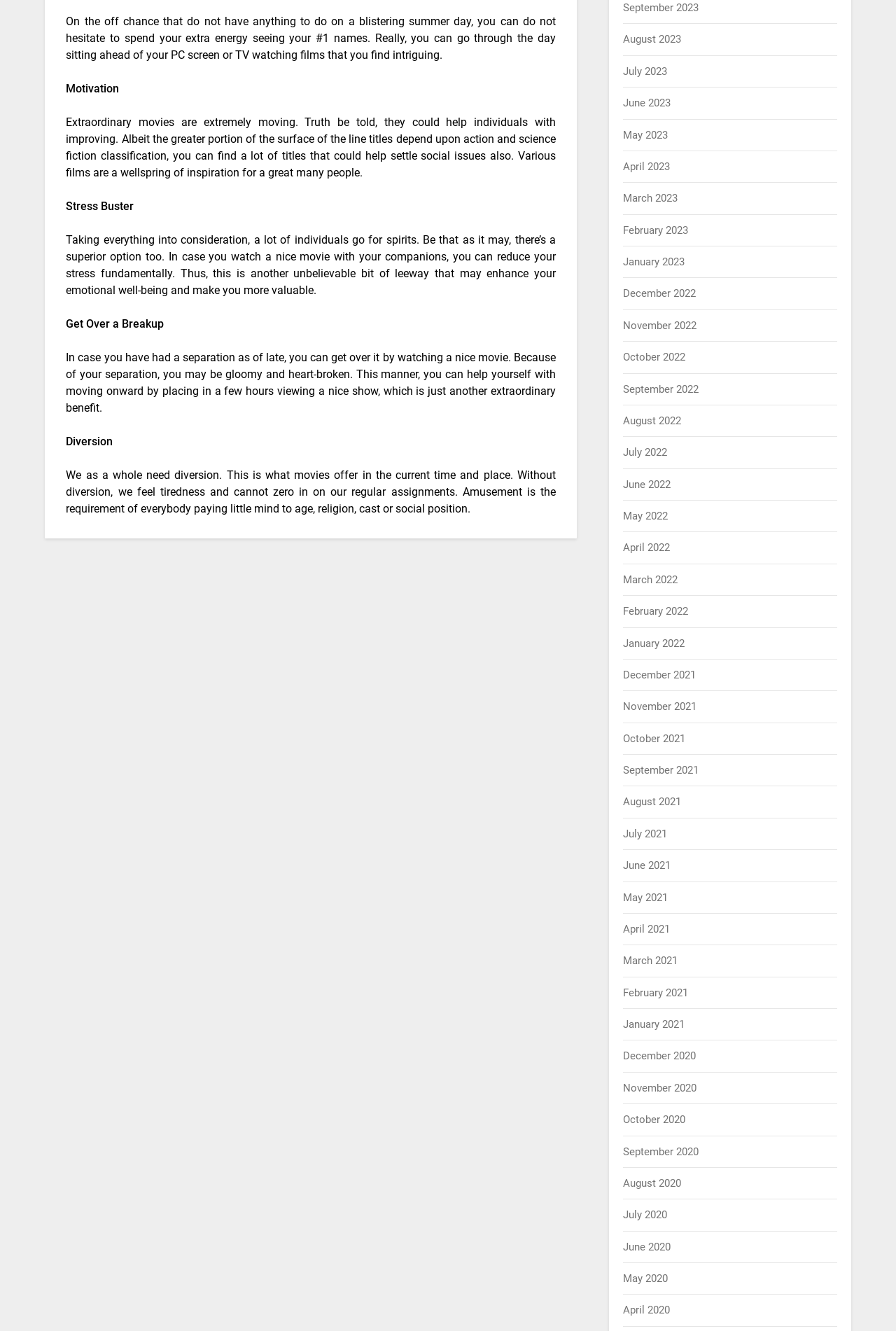Please identify the bounding box coordinates for the region that you need to click to follow this instruction: "Click on July 2023".

[0.696, 0.049, 0.745, 0.058]